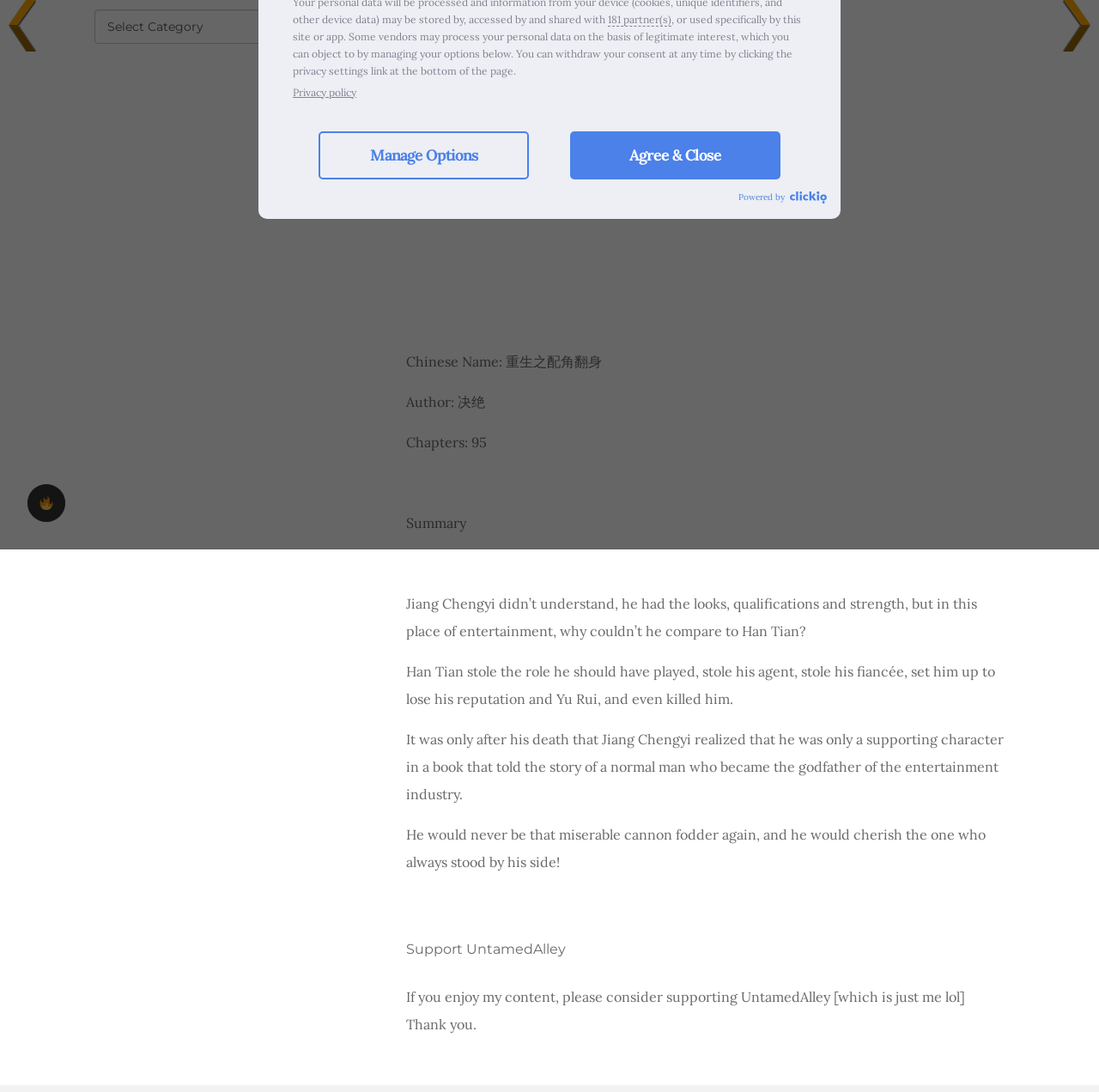Using the description: "Privacy policy", identify the bounding box of the corresponding UI element in the screenshot.

[0.266, 0.078, 0.324, 0.09]